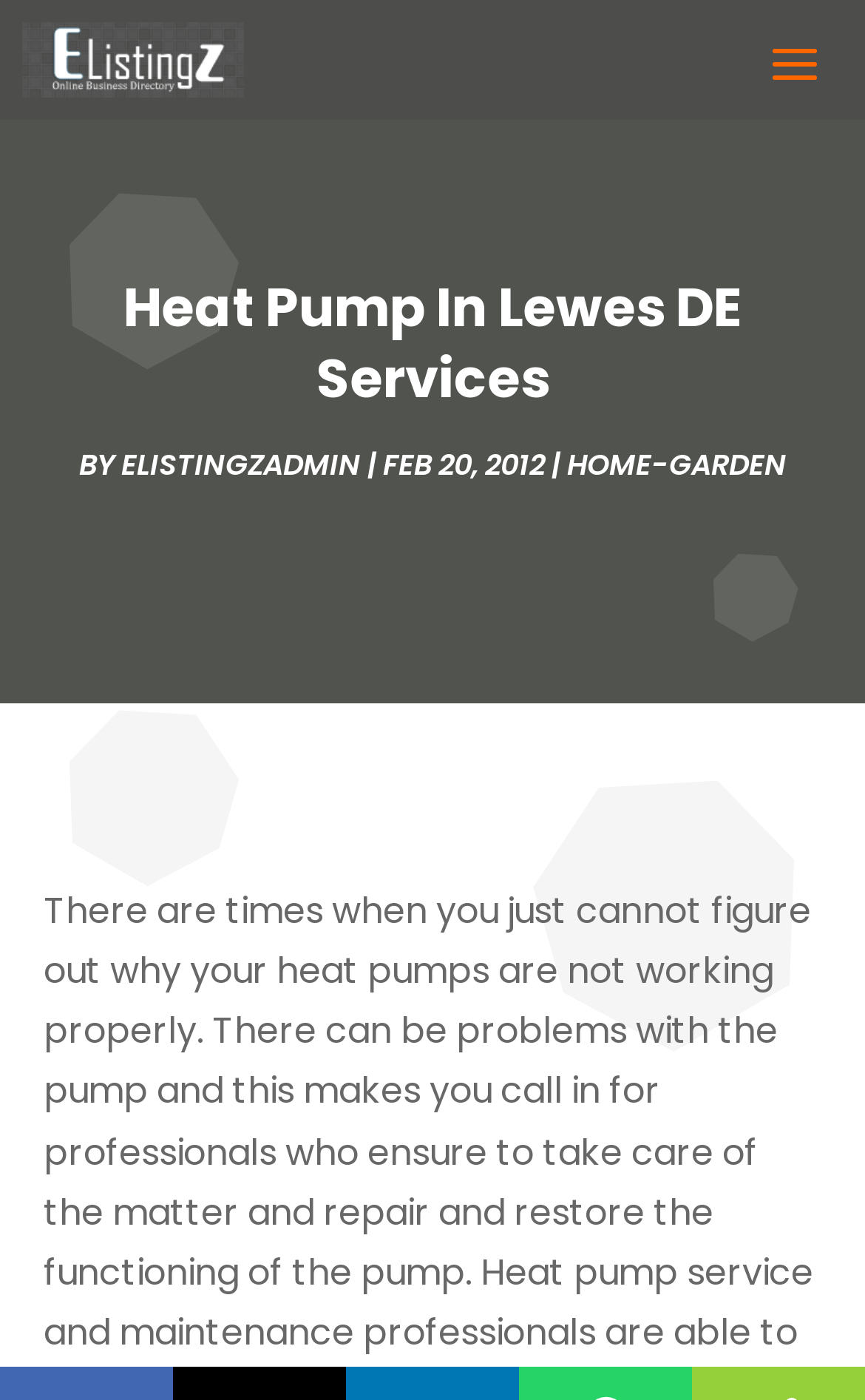What is the date of the post?
Refer to the image and provide a one-word or short phrase answer.

FEB 20, 2012